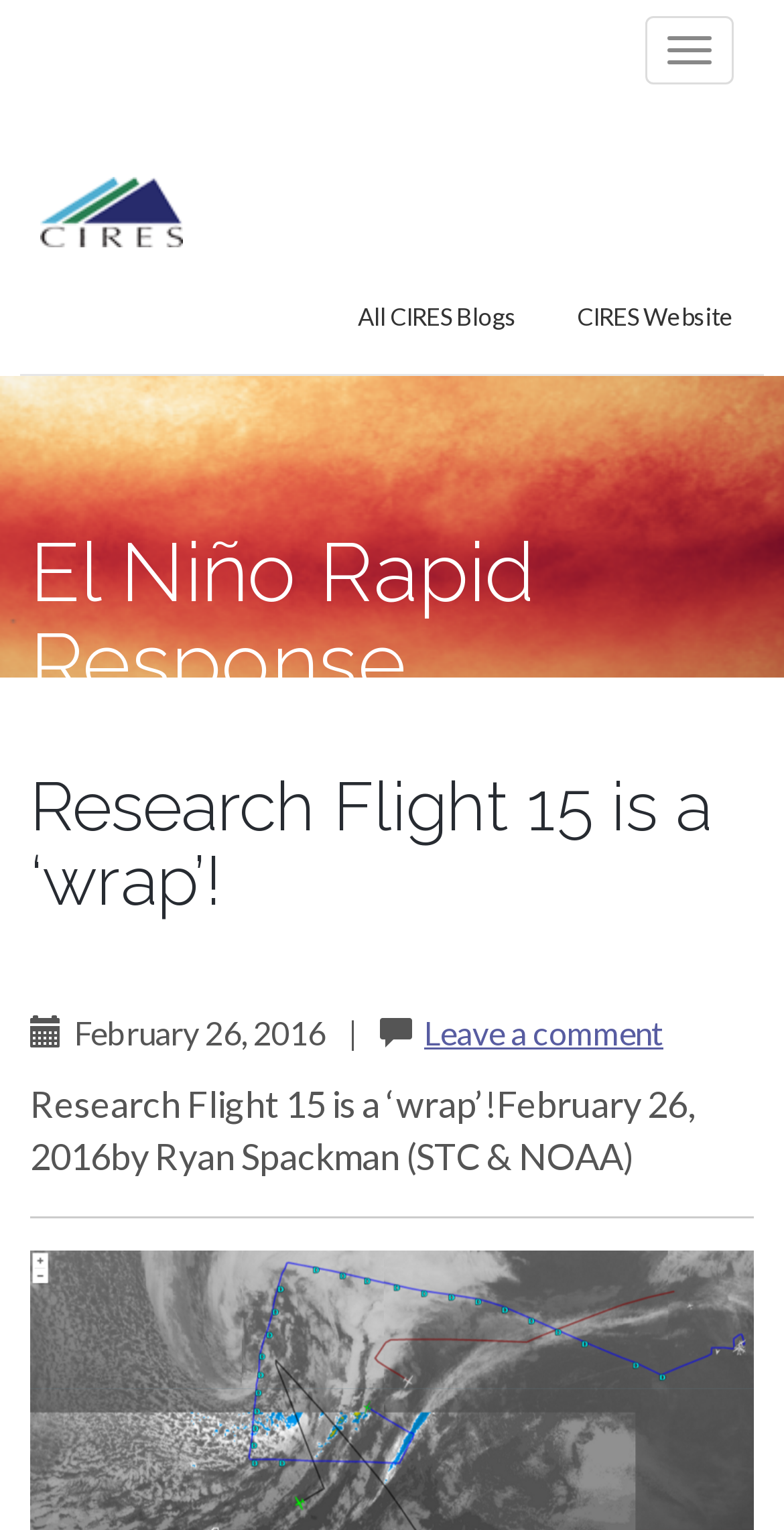What is the primary heading on this webpage?

El Niño Rapid Response